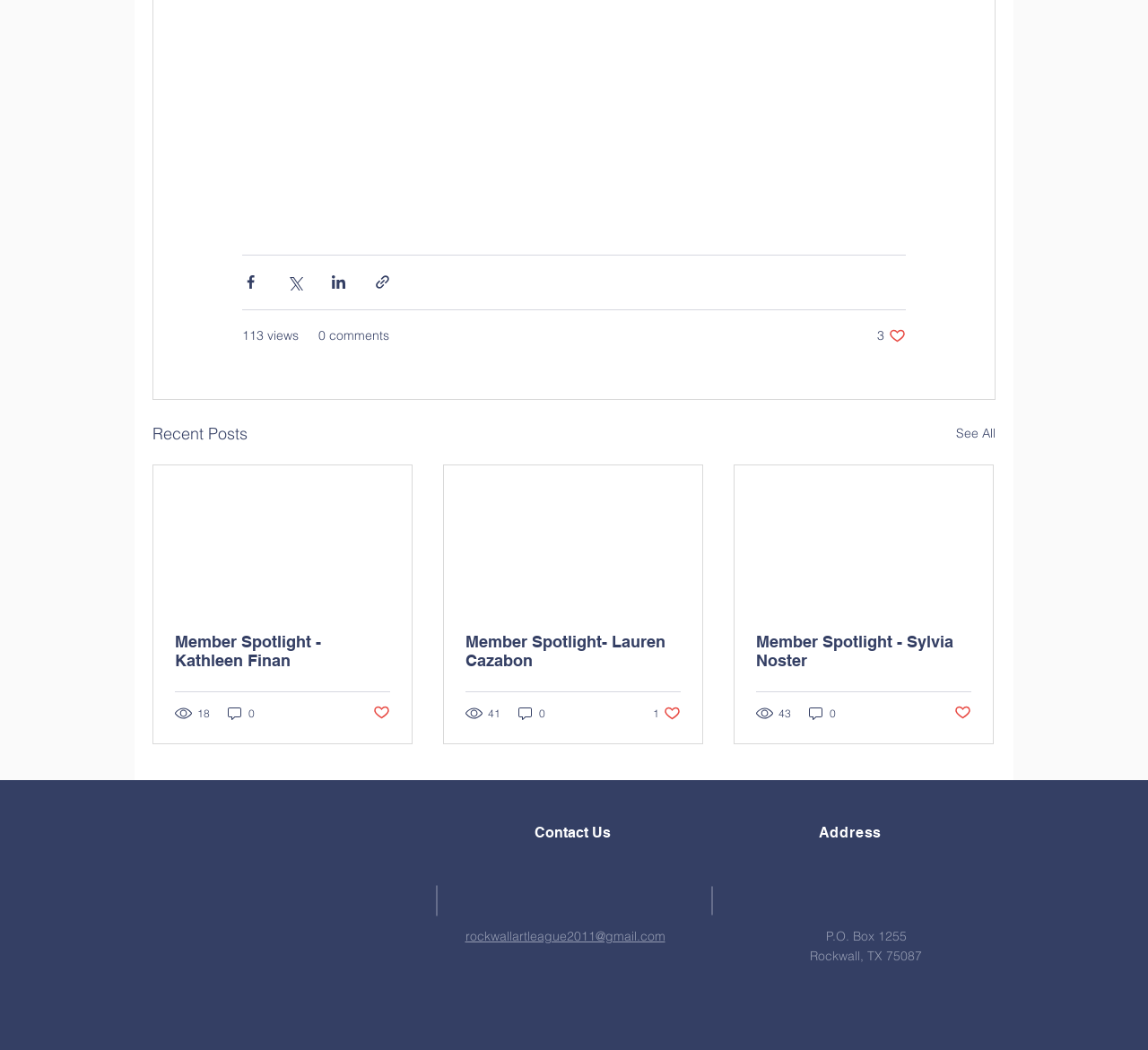Please find the bounding box coordinates of the element's region to be clicked to carry out this instruction: "See all recent posts".

[0.833, 0.4, 0.867, 0.425]